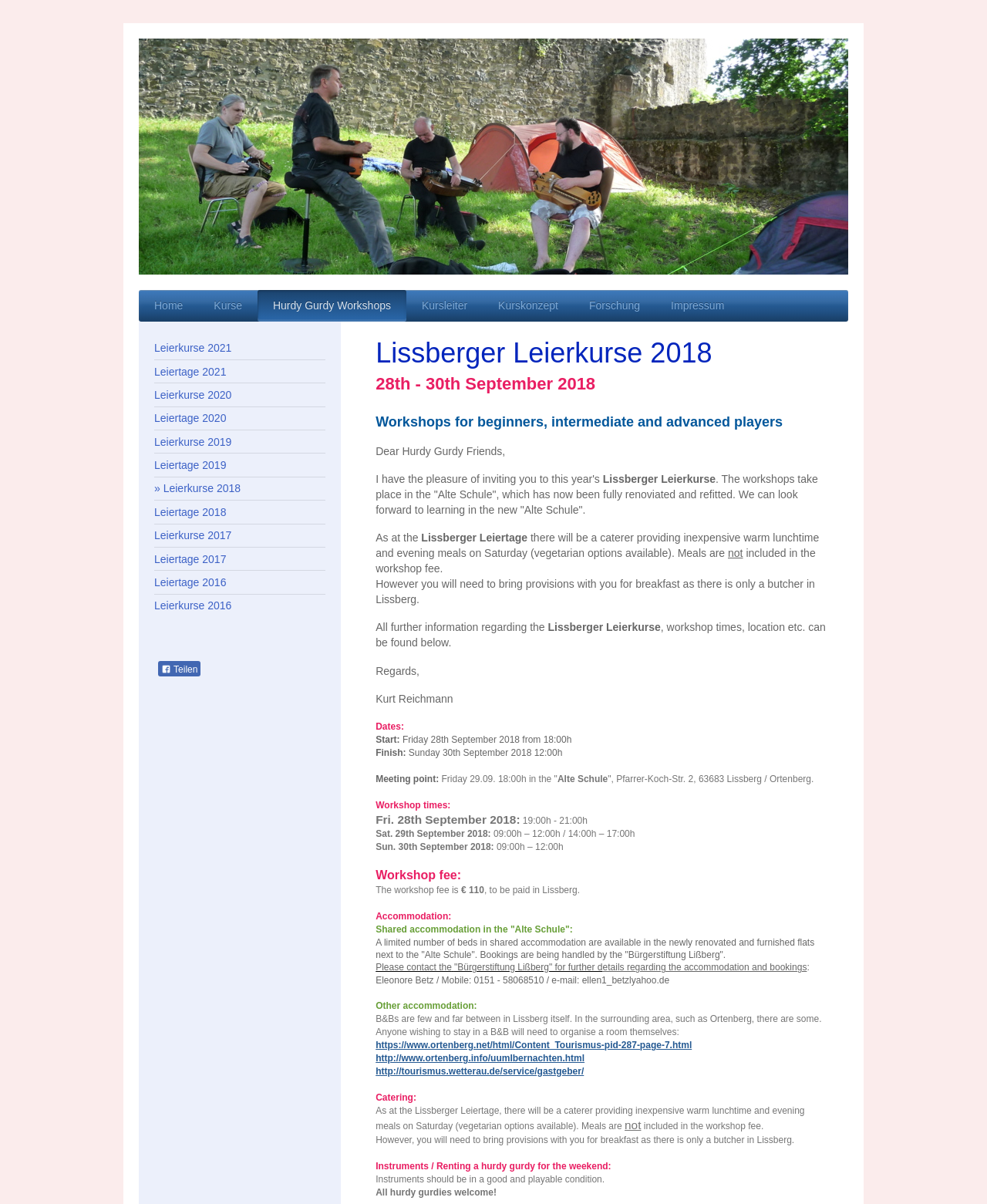What is the workshop fee?
Please provide a comprehensive answer to the question based on the webpage screenshot.

I found the workshop fee by reading the text 'The workshop fee is € 110' which is located in the section about workshop details.